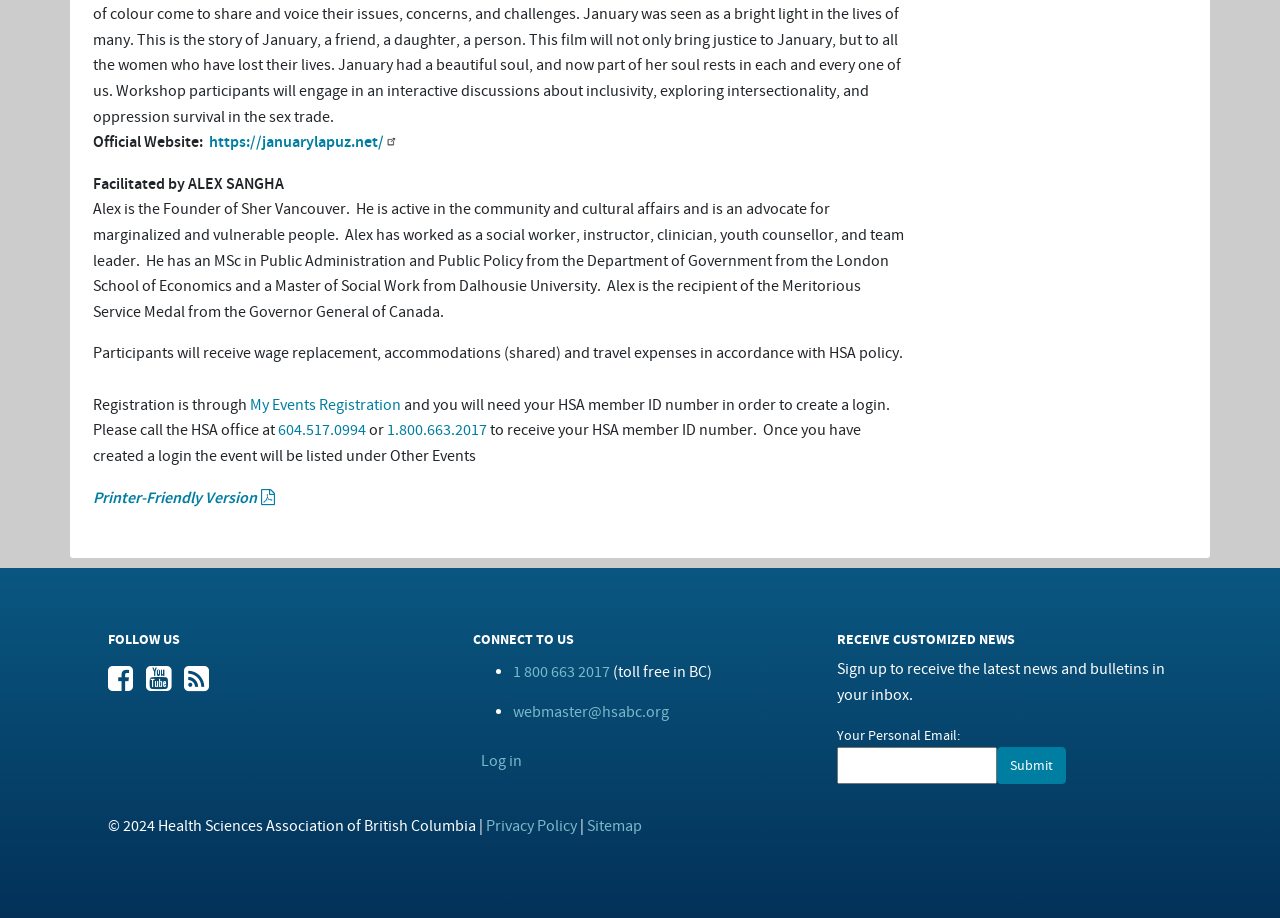What is the founder of Sher Vancouver?
Answer the question with a single word or phrase derived from the image.

Alex Sangha